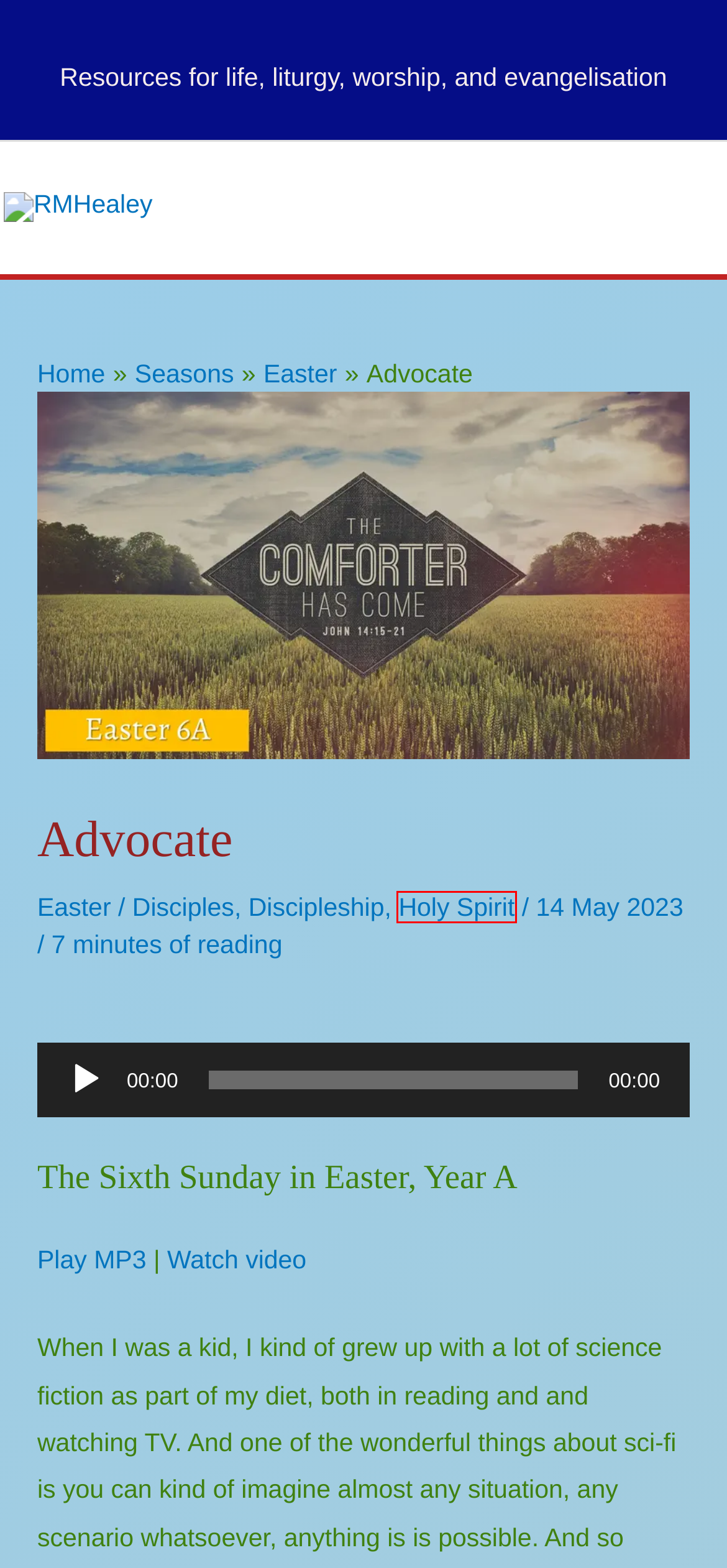Given a webpage screenshot with a UI element marked by a red bounding box, choose the description that best corresponds to the new webpage that will appear after clicking the element. The candidates are:
A. Seasons – RMHealey
B. Doubting faith – RMHealey
C. Disciples – RMHealey
D. Holy Spirit – RMHealey
E. Liturgy and Life – RMHealey
F. Called and Chosen – RMHealey
G. Discipleship – RMHealey
H. Easter – RMHealey

D